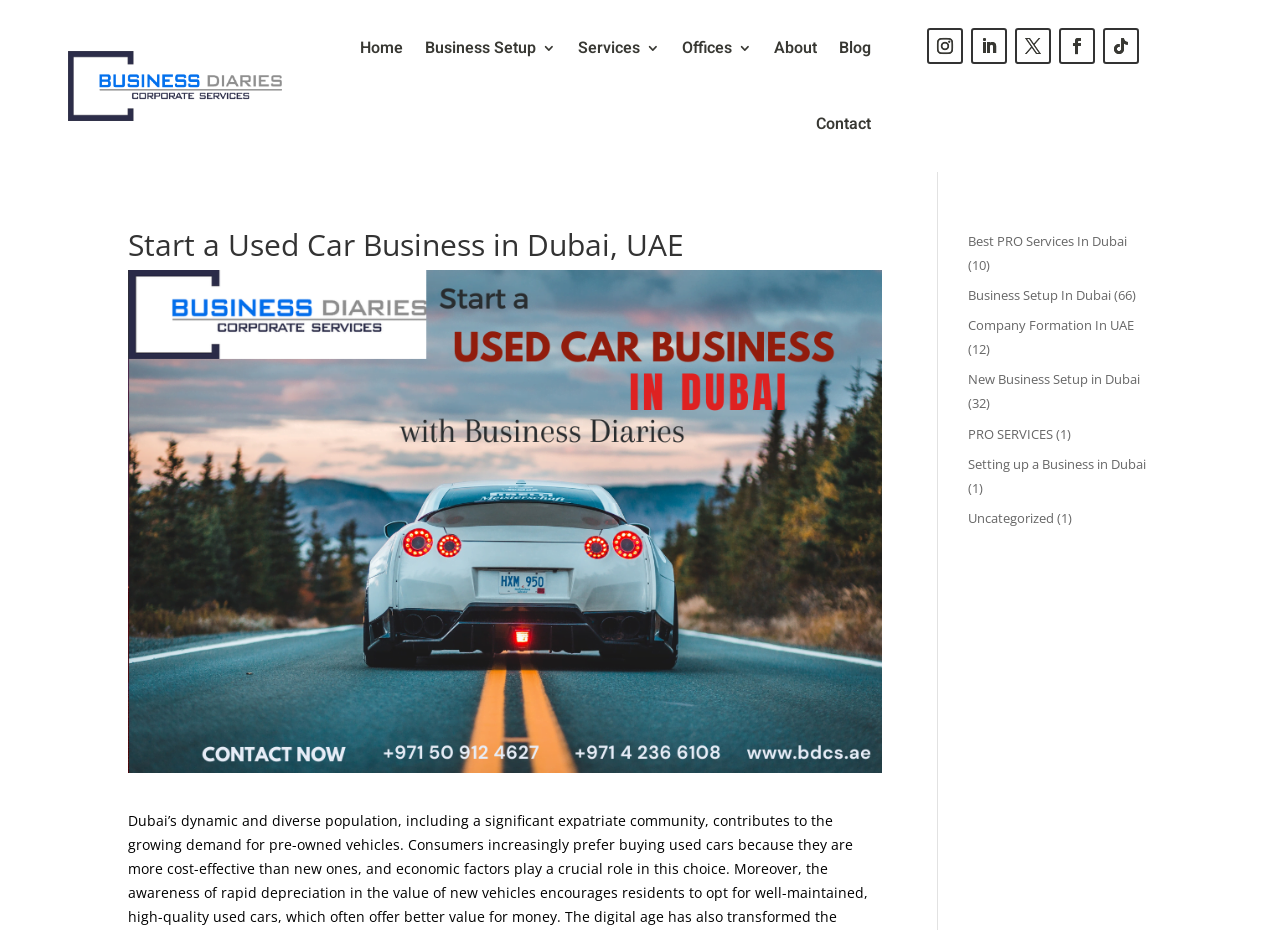Using details from the image, please answer the following question comprehensively:
What is the category of the blog post 'Setting up a Business in Dubai'?

The blog post 'Setting up a Business in Dubai' is categorized as 'Uncategorized', as indicated by the link 'Uncategorized' present near the link 'Setting up a Business in Dubai'.